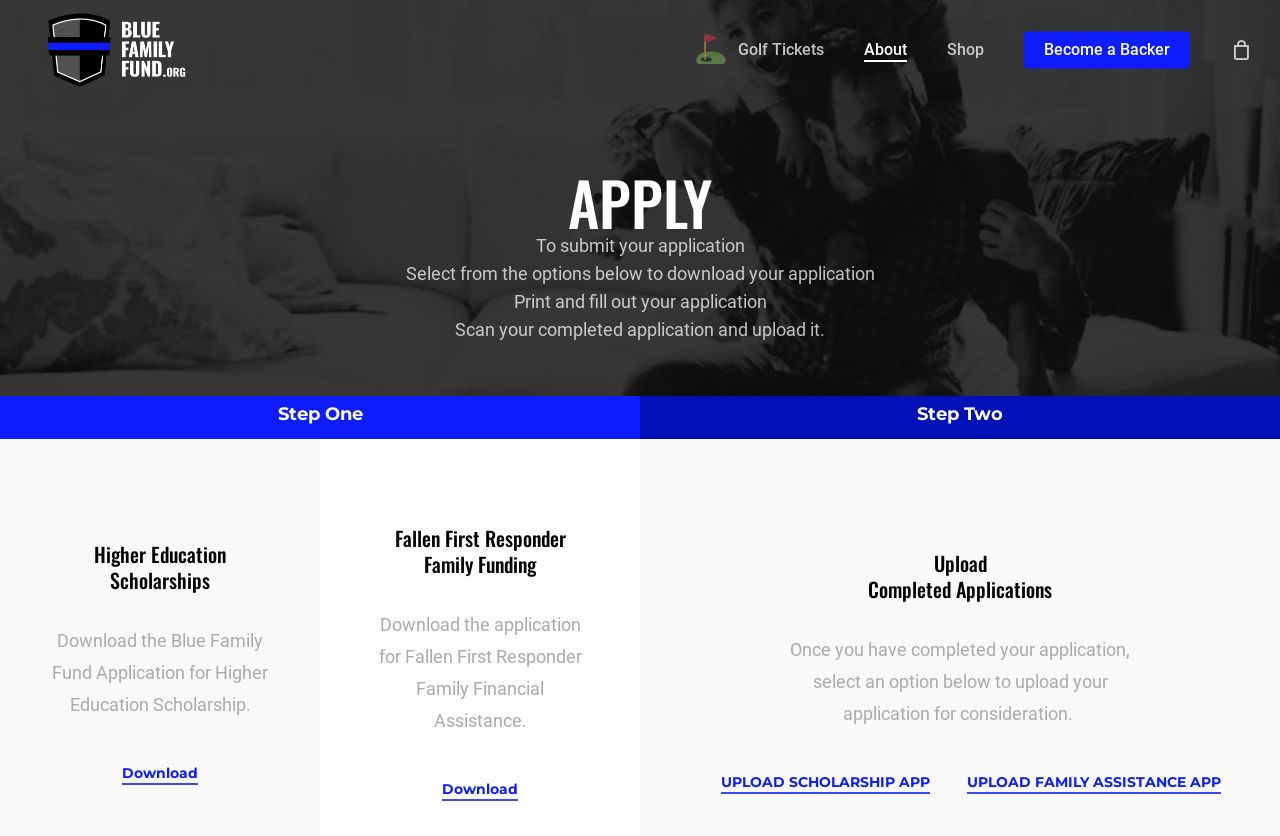With reference to the screenshot, provide a detailed response to the question below:
What types of scholarships are available?

The webpage provides information on two types of scholarships: Higher Education Scholarships and Fallen First Responder Family Funding. The Higher Education Scholarships are for individuals pursuing higher education, while the Fallen First Responder Family Funding is for families of fallen first responders.